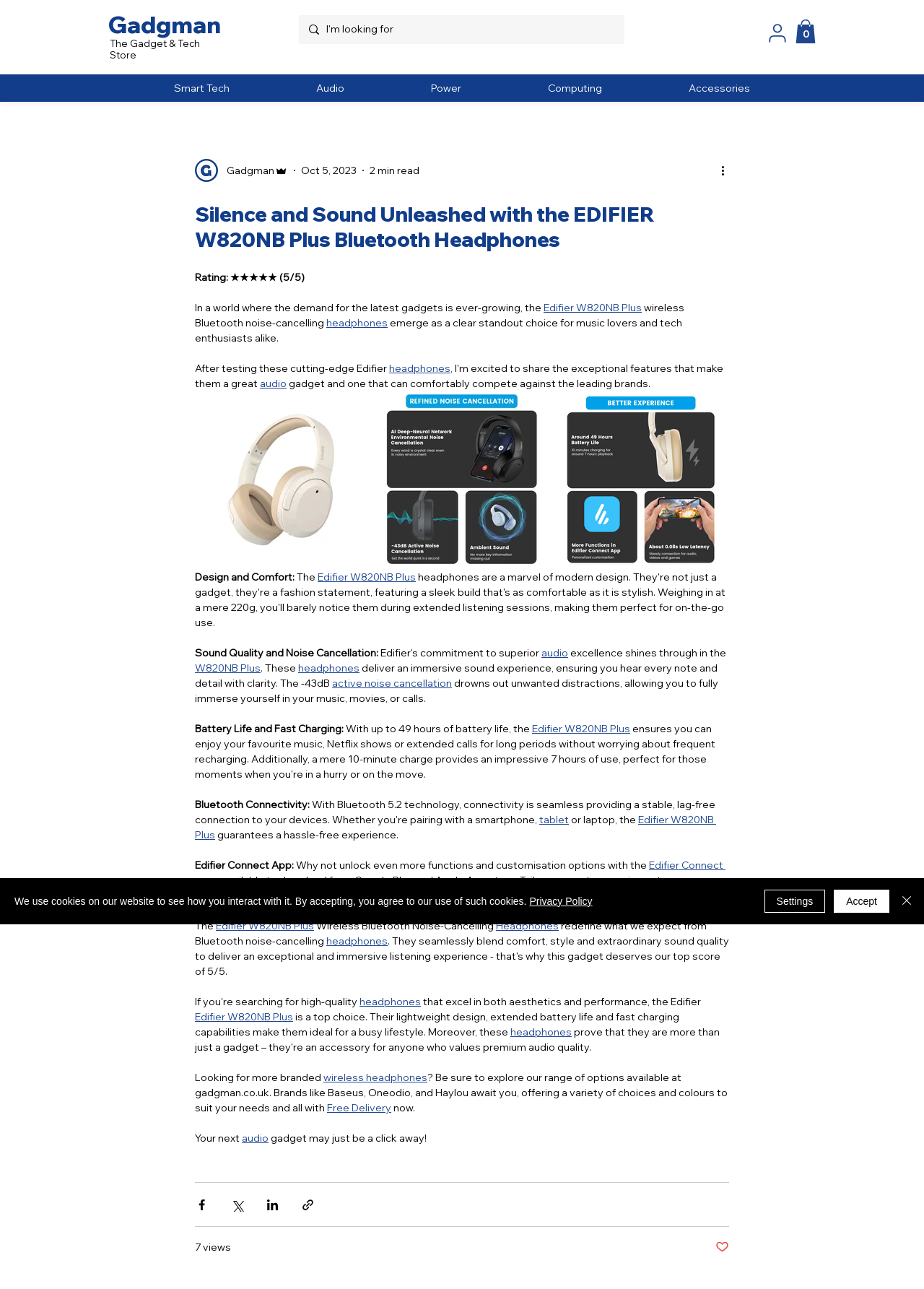Can you specify the bounding box coordinates of the area that needs to be clicked to fulfill the following instruction: "Read more about Edifier W820NB Plus headphones"?

[0.211, 0.234, 0.695, 0.244]